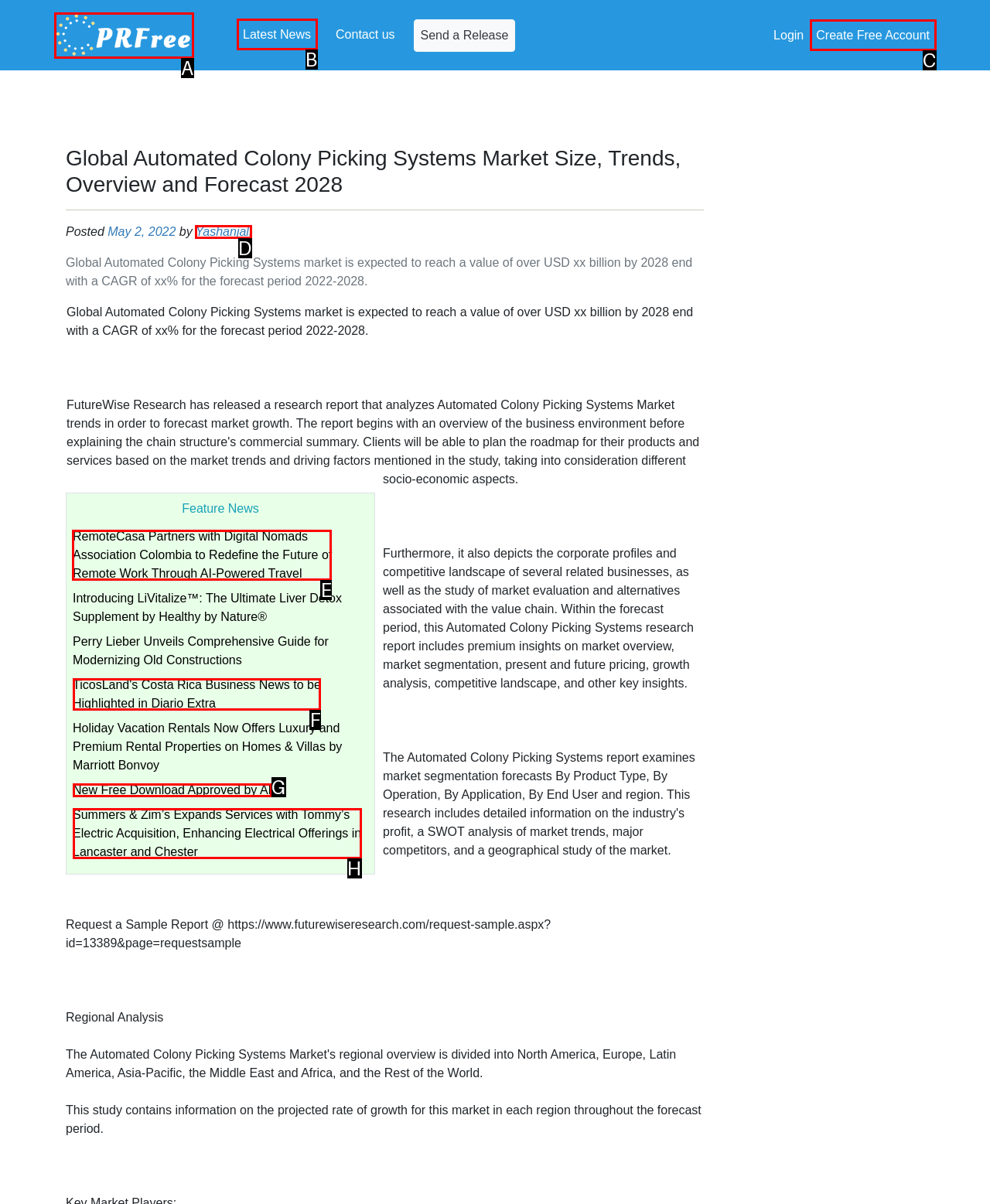Identify the HTML element to click to execute this task: Read 'RemoteCasa Partners with Digital Nomads Association Colombia to Redefine the Future of Remote Work Through AI-Powered Travel' Respond with the letter corresponding to the proper option.

E